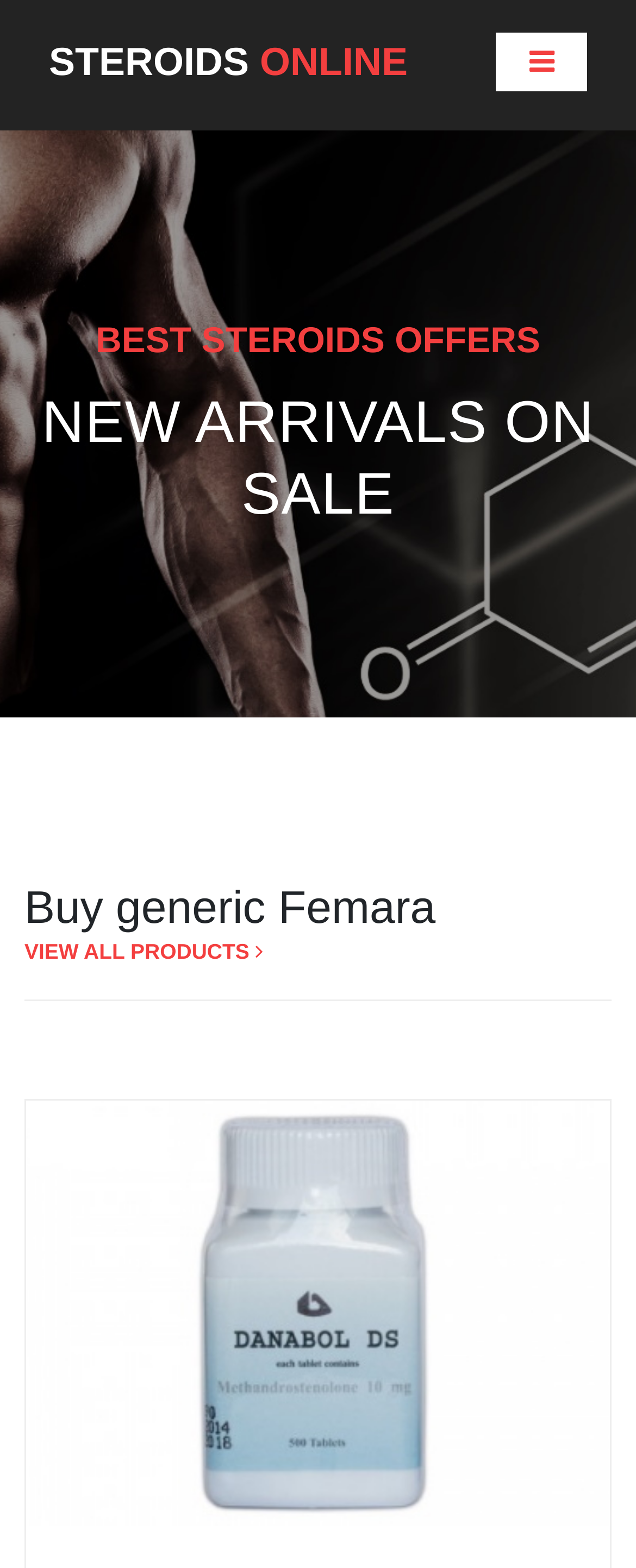Provide the bounding box coordinates of the HTML element described by the text: "Steroids Online".

[0.077, 0.021, 0.641, 0.061]